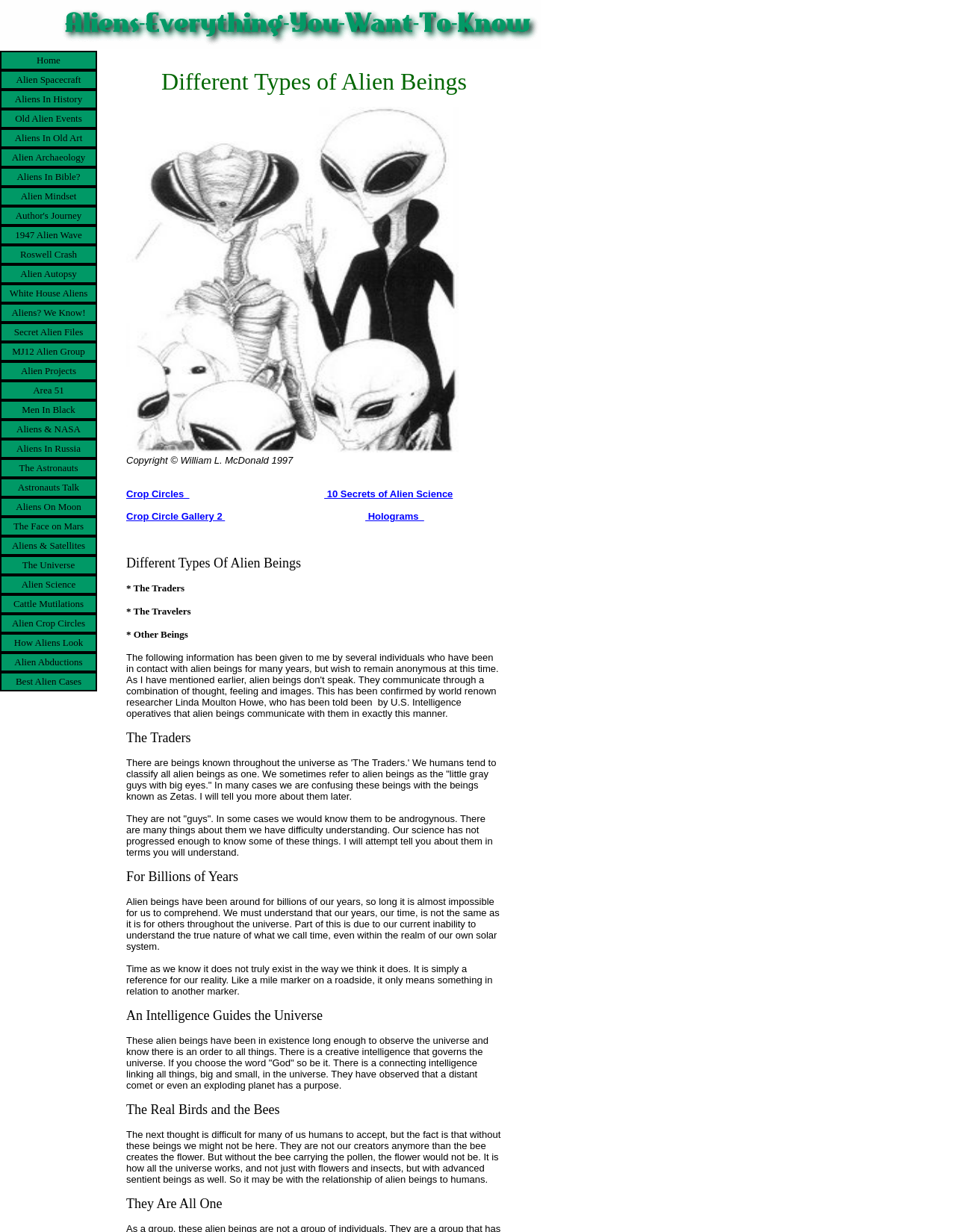Please find the bounding box coordinates of the element that needs to be clicked to perform the following instruction: "Click the 'Home' link". The bounding box coordinates should be four float numbers between 0 and 1, represented as [left, top, right, bottom].

[0.0, 0.041, 0.102, 0.057]